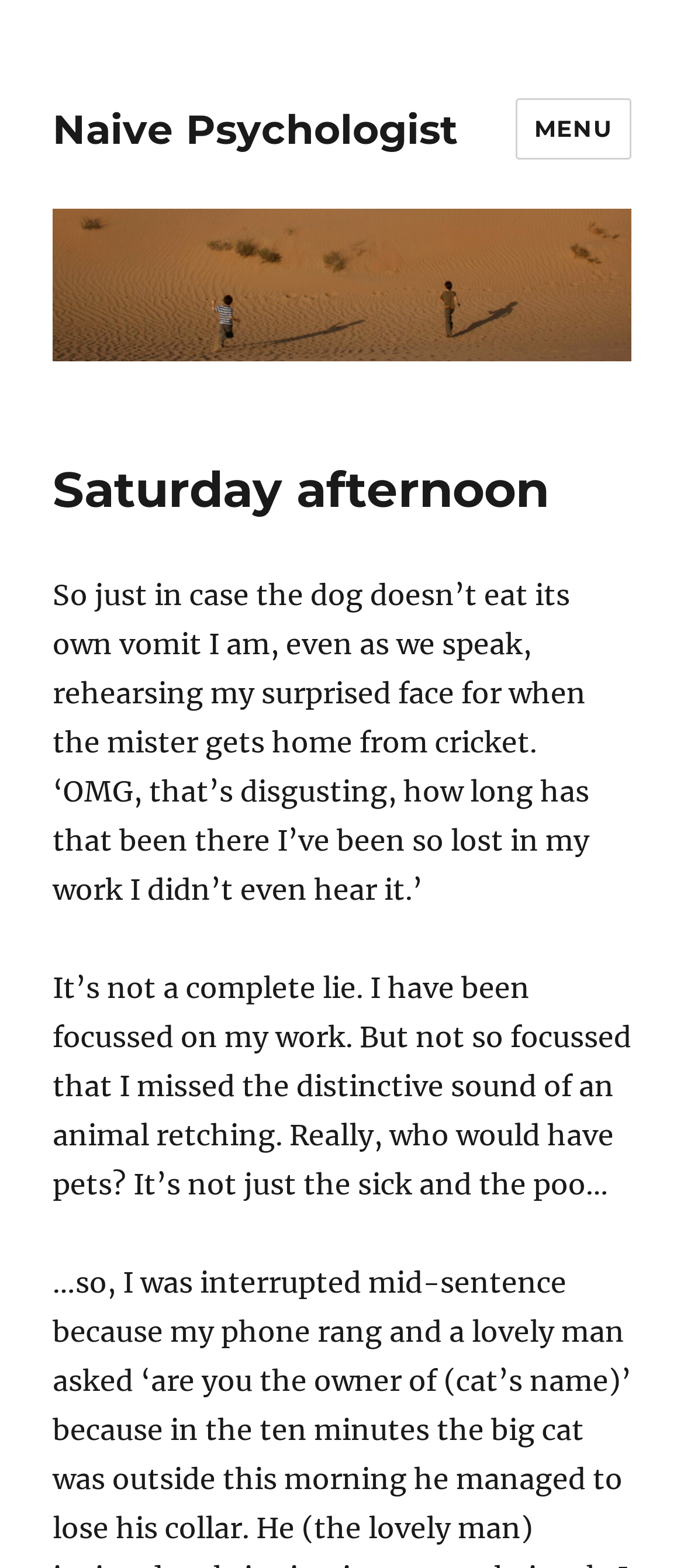Given the description Naive Psychologist, predict the bounding box coordinates of the UI element. Ensure the coordinates are in the format (top-left x, top-left y, bottom-right x, bottom-right y) and all values are between 0 and 1.

[0.077, 0.067, 0.669, 0.098]